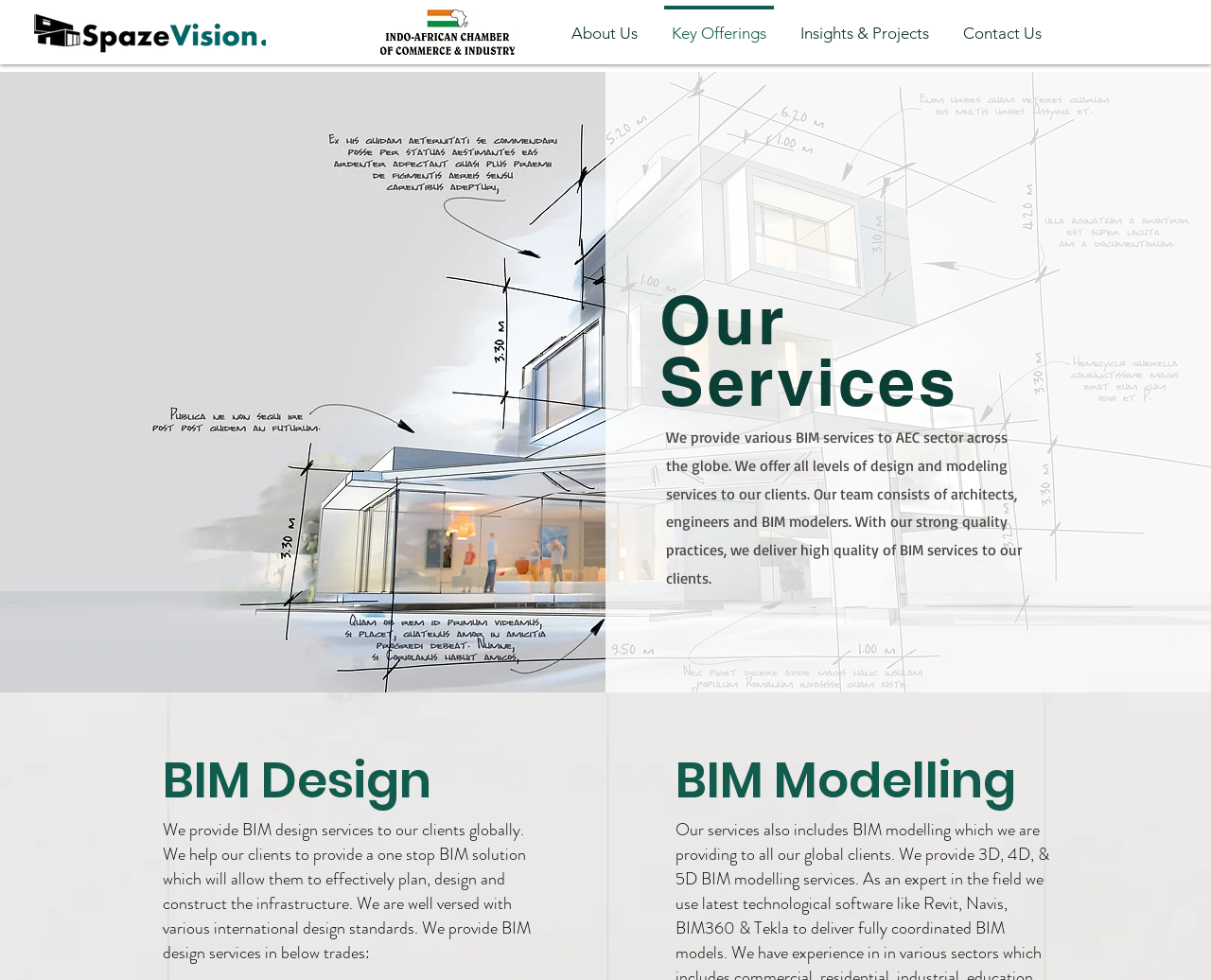What services does the company provide?
Kindly offer a detailed explanation using the data available in the image.

Based on the webpage, the company provides various BIM services to the AEC sector across the globe, including design and modeling services. This information is obtained from the StaticText element with the description 'We provide various BIM services to AEC sector across the globe...'.